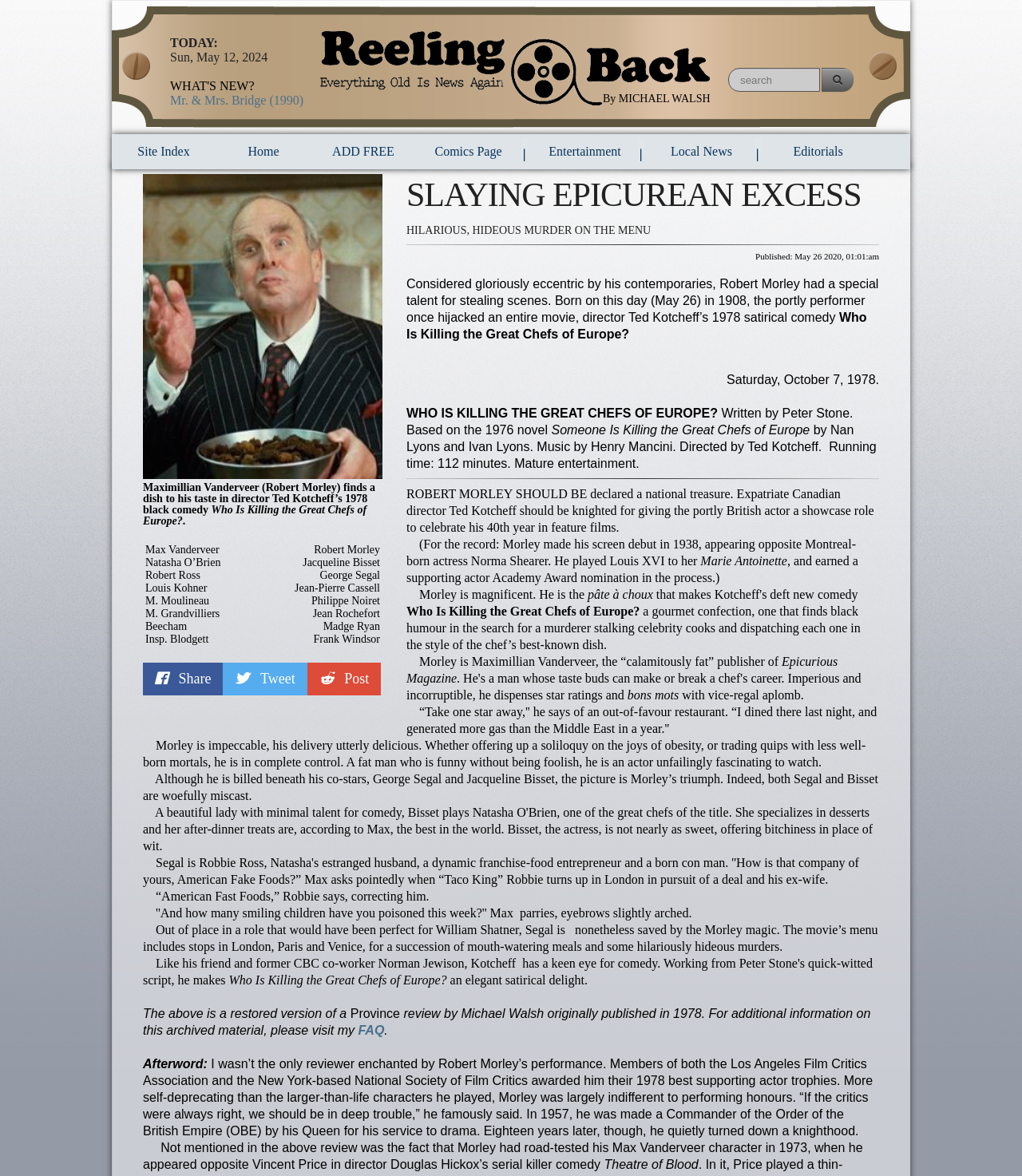What is the date of the published article?
Kindly give a detailed and elaborate answer to the question.

I found the answer by looking at the text 'Published: May 26 2020, 01:01:am' which is located at the bottom of the webpage.